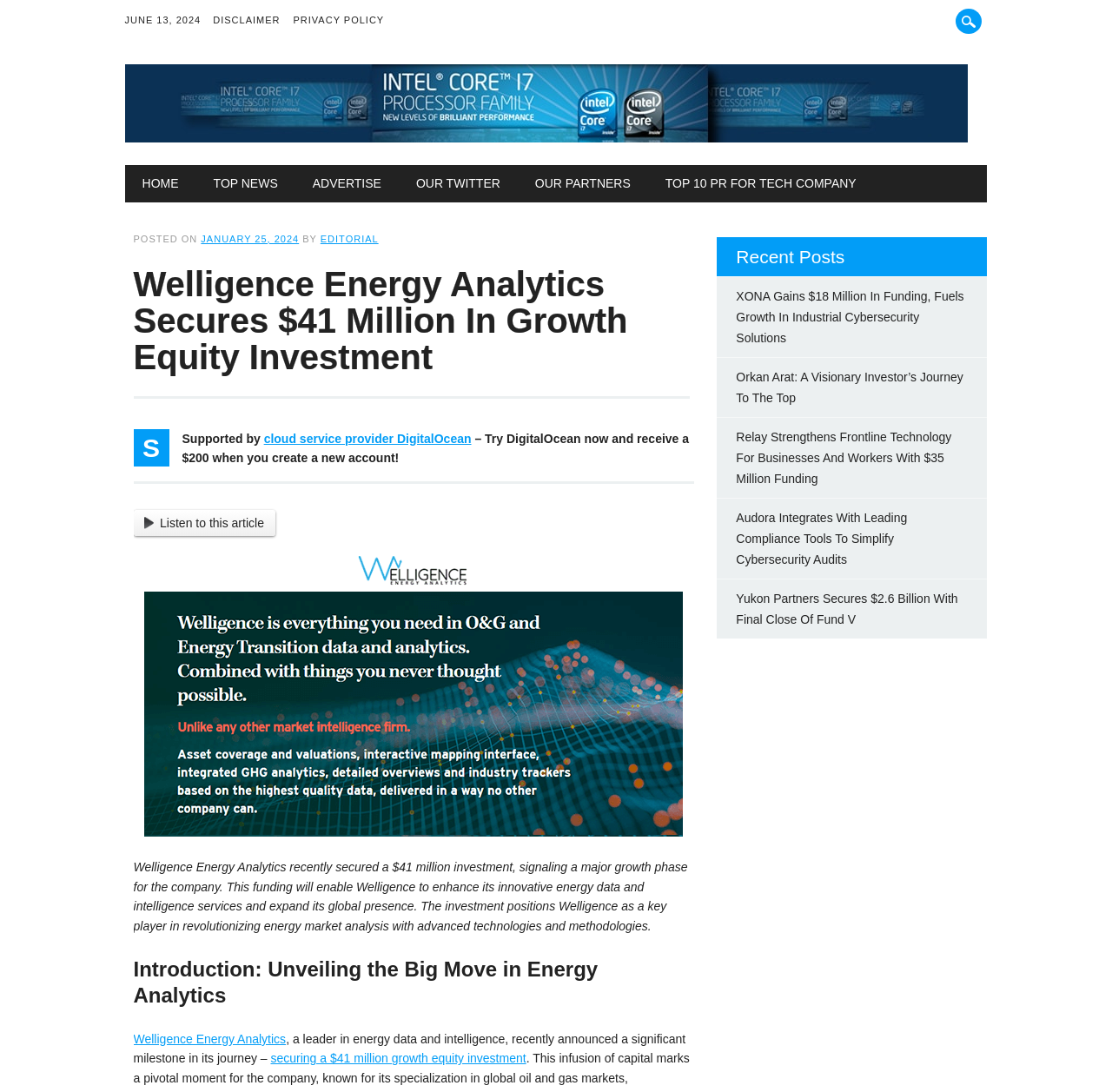Locate the bounding box coordinates of the clickable area needed to fulfill the instruction: "Check out OUR TWITTER".

[0.358, 0.151, 0.466, 0.185]